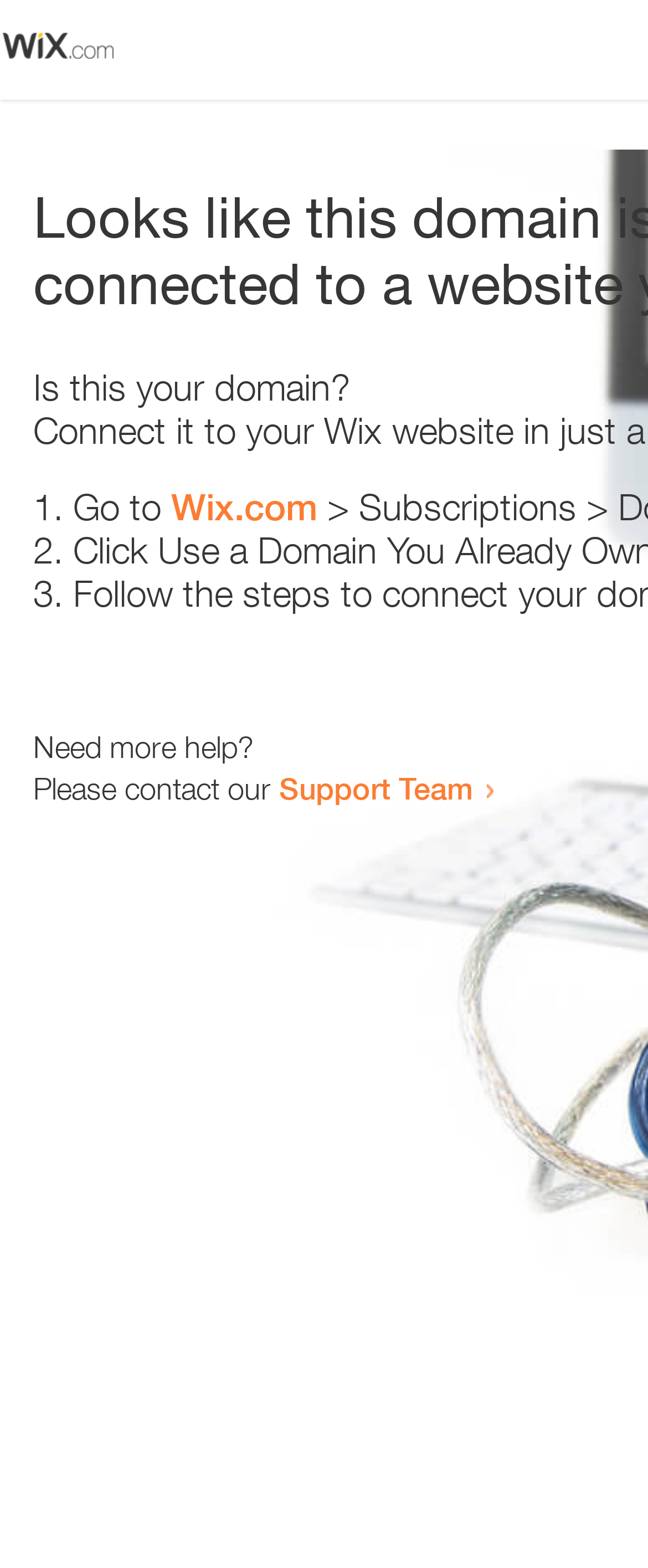Elaborate on the webpage's design and content in a detailed caption.

The webpage appears to be an error page, with a small image at the top left corner. Below the image, there is a question "Is this your domain?" in a prominent position. 

To the right of the question, there is a numbered list with three items. The first item starts with "1." and suggests going to "Wix.com". The second item starts with "2." and the third item starts with "3.", but their contents are not specified. 

Below the list, there is a message "Need more help?" followed by a sentence "Please contact our Support Team" with a link to the Support Team. The link is positioned to the right of the sentence.